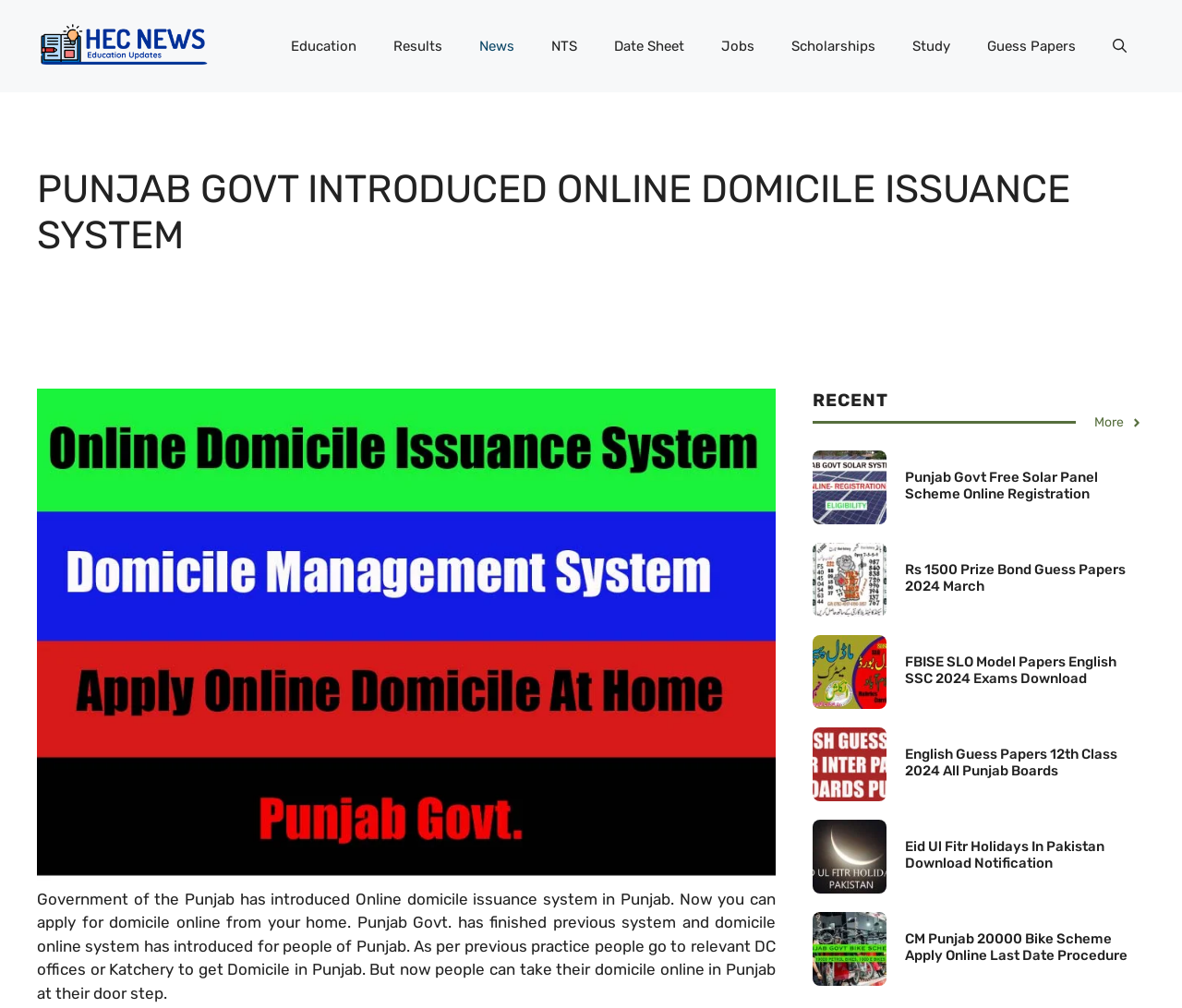Identify and provide the main heading of the webpage.

PUNJAB GOVT INTRODUCED ONLINE DOMICILE ISSUANCE SYSTEM